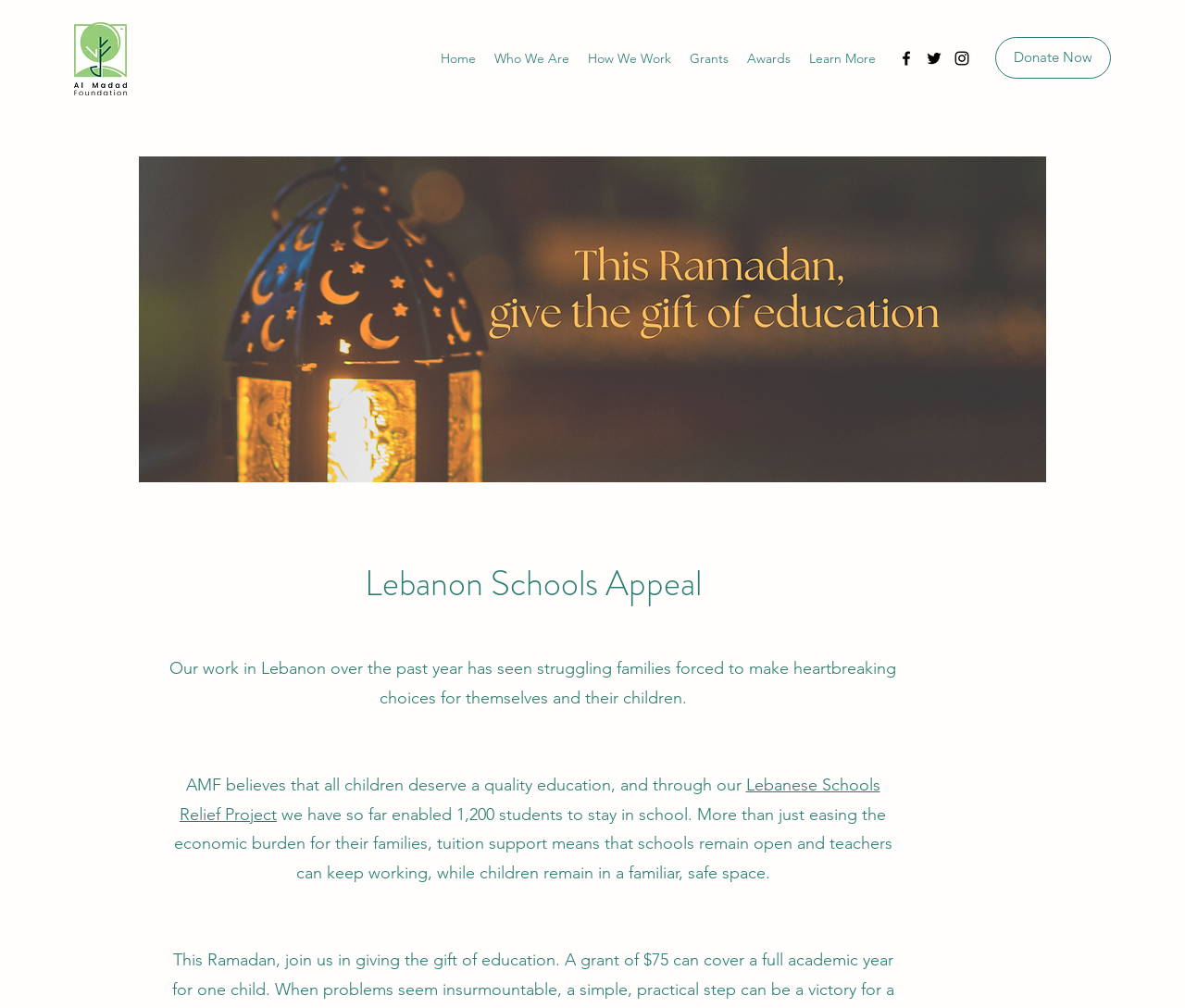Please mark the clickable region by giving the bounding box coordinates needed to complete this instruction: "Visit the Facebook page".

[0.757, 0.049, 0.773, 0.067]